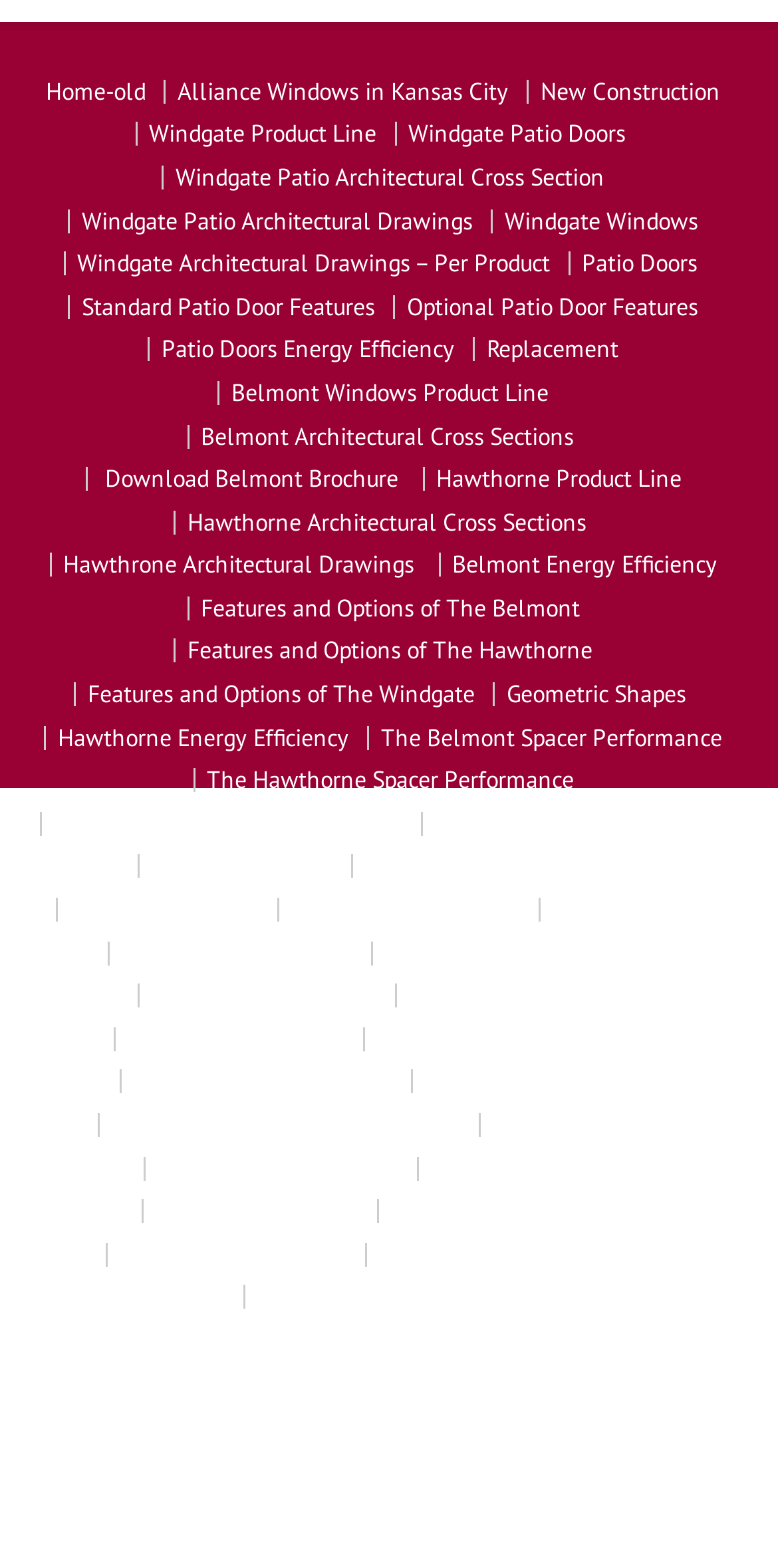Determine the bounding box coordinates of the element's region needed to click to follow the instruction: "View Windgate Patio Doors". Provide these coordinates as four float numbers between 0 and 1, formatted as [left, top, right, bottom].

[0.524, 0.076, 0.812, 0.095]